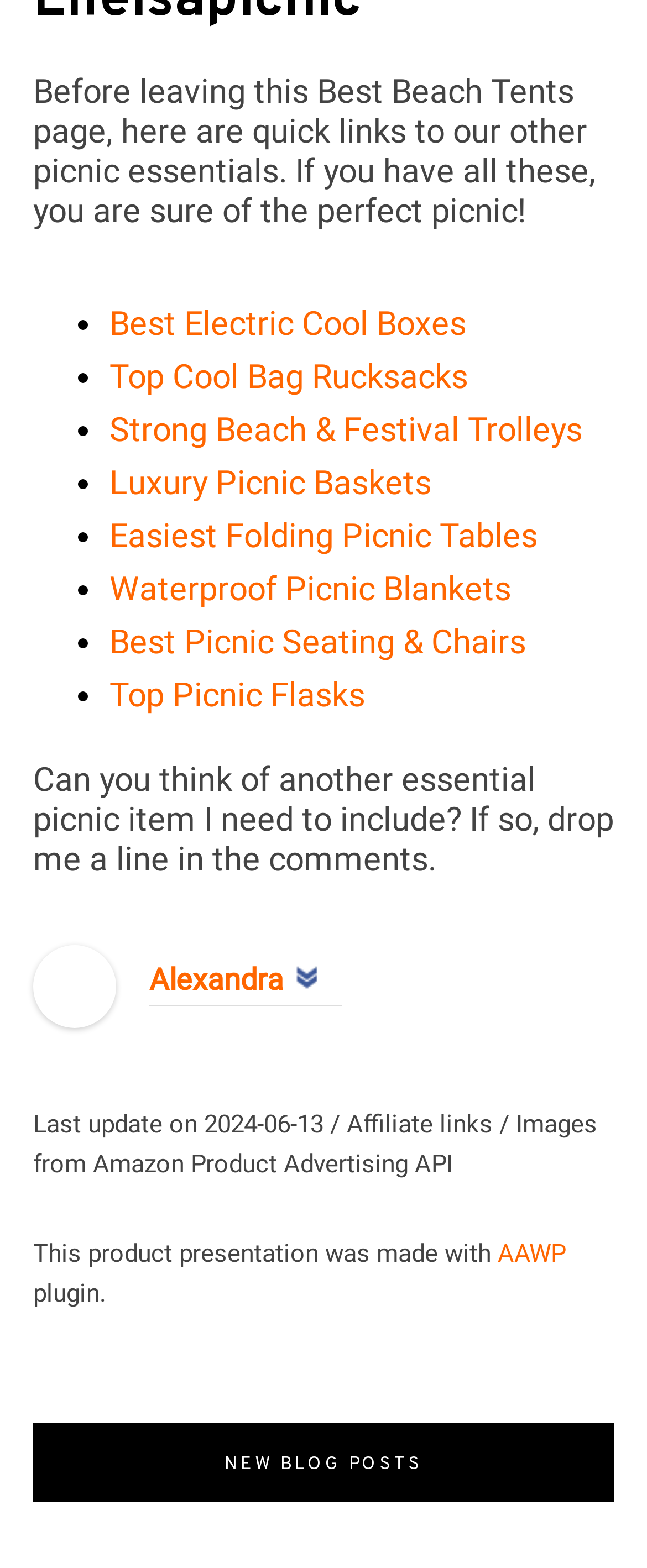Answer the following query with a single word or phrase:
What is the date of the last update?

2024-06-13